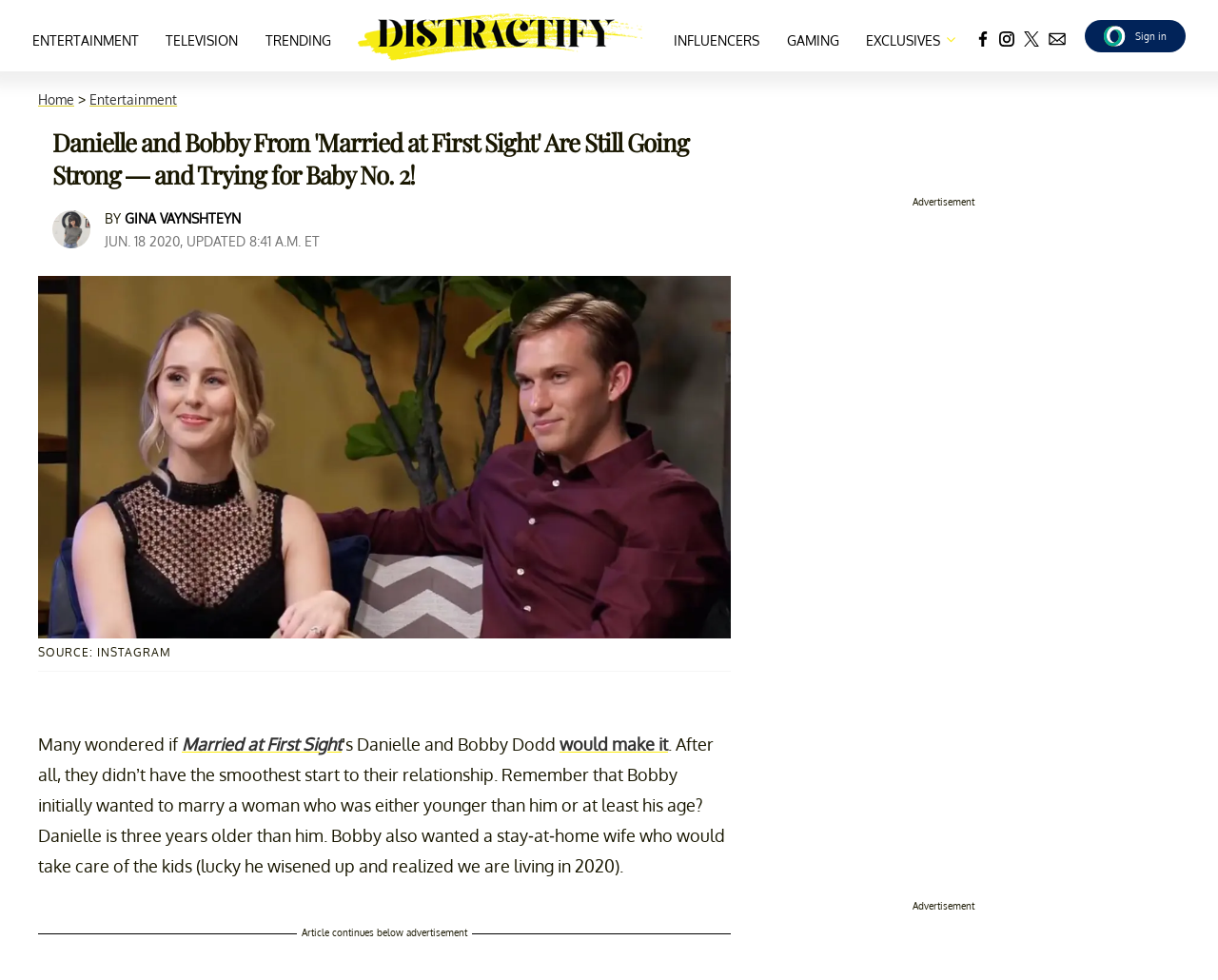Give a succinct answer to this question in a single word or phrase: 
What is the profession of the author of the article?

Author